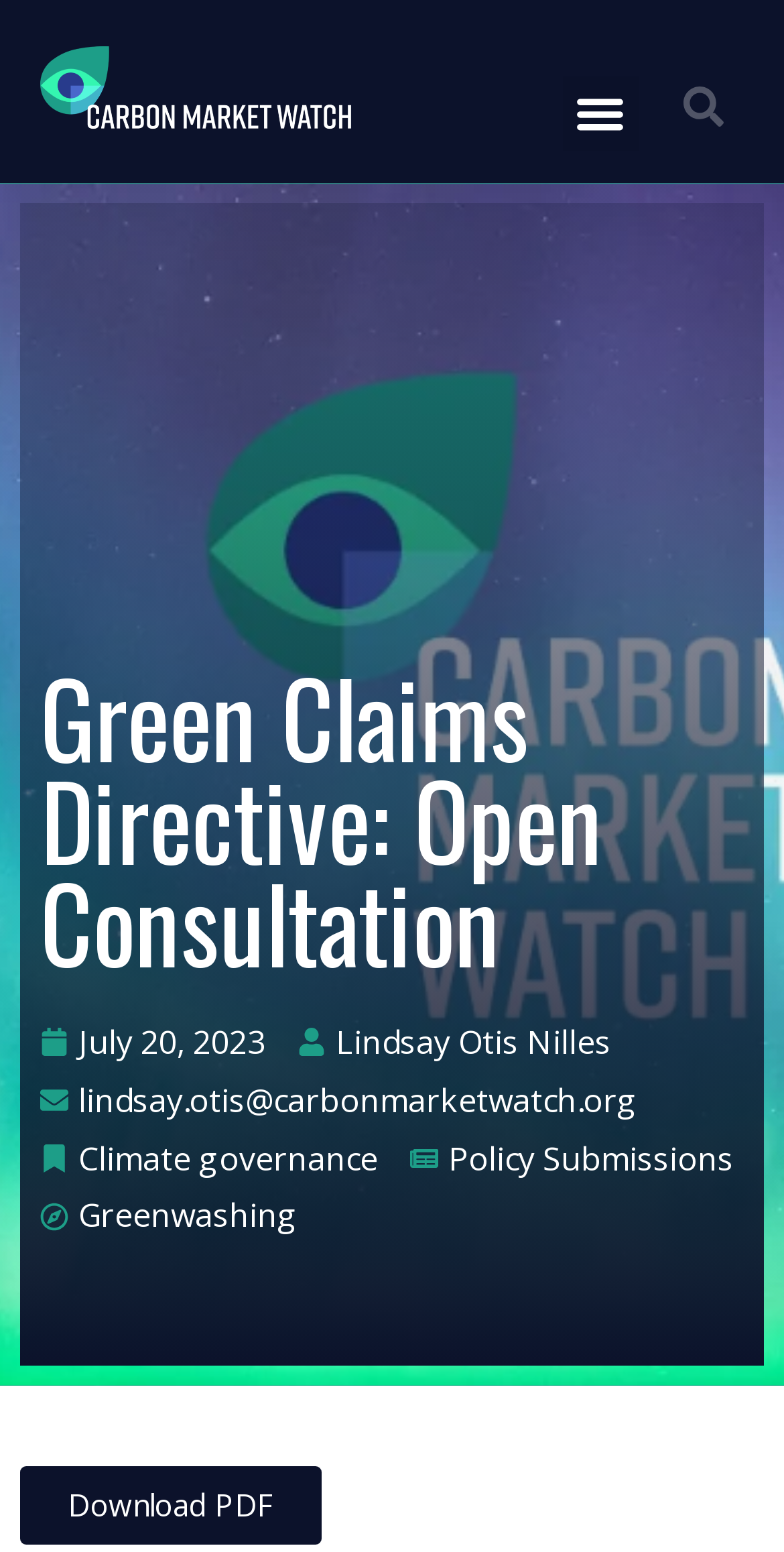What is the topic of the policy submission?
From the screenshot, supply a one-word or short-phrase answer.

Green Claims Directive